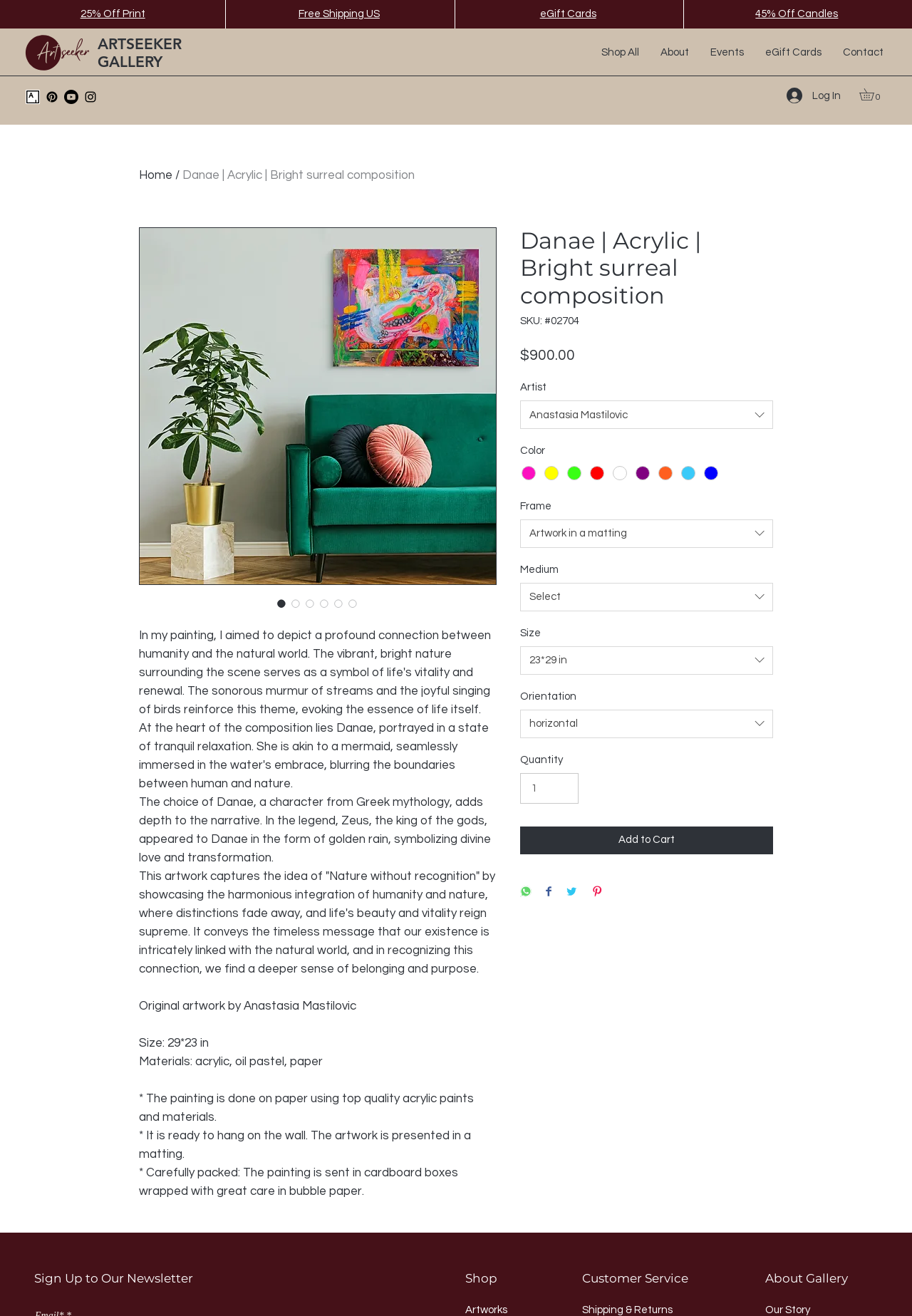Locate the bounding box coordinates of the clickable part needed for the task: "Click the 'Cart with 0 items' button".

[0.942, 0.067, 0.971, 0.076]